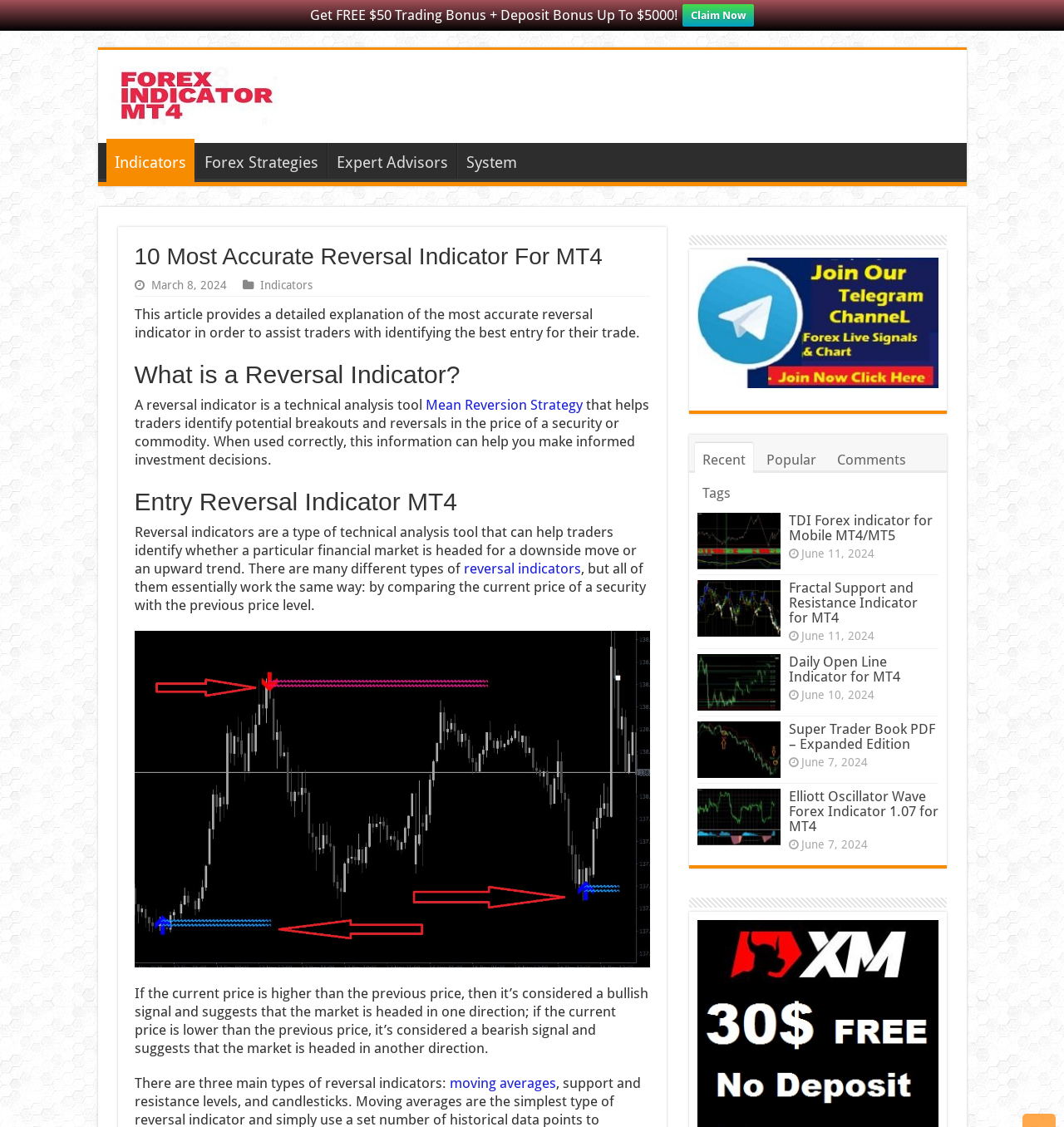Using a single word or phrase, answer the following question: 
What is a reversal indicator?

A technical analysis tool